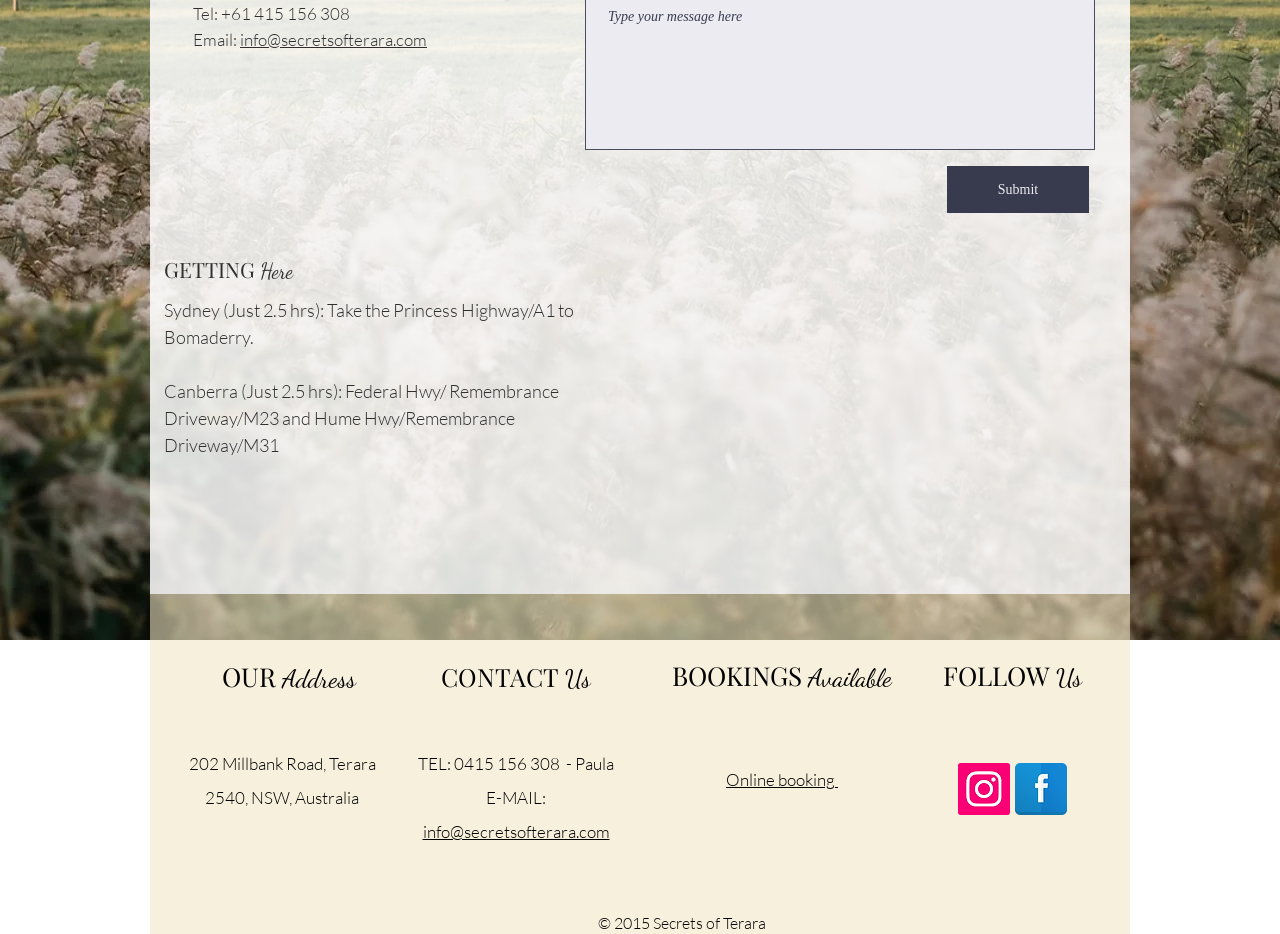Please determine the bounding box coordinates for the UI element described here. Use the format (top-left x, top-left y, bottom-right x, bottom-right y) with values bounded between 0 and 1: aria-label="Instagram Social Icon"

[0.748, 0.817, 0.789, 0.873]